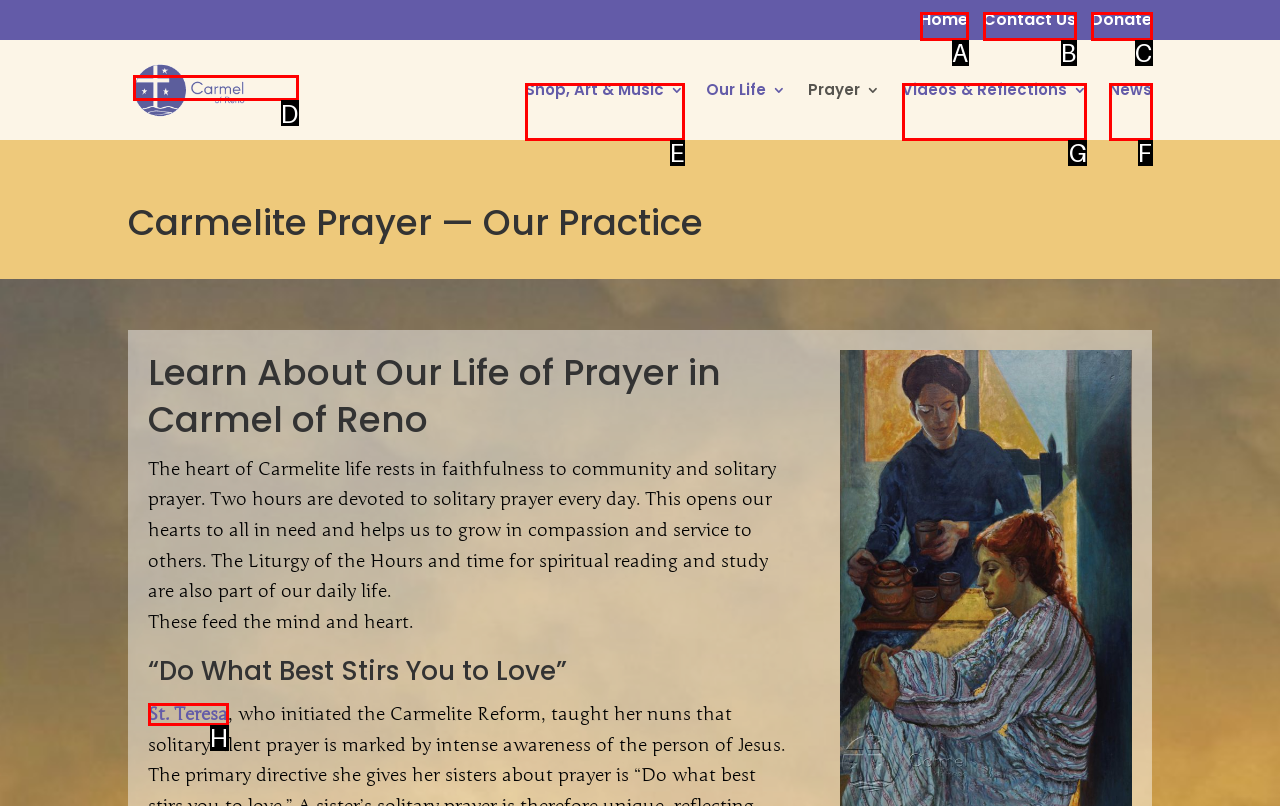For the given instruction: watch videos and reflections, determine which boxed UI element should be clicked. Answer with the letter of the corresponding option directly.

G